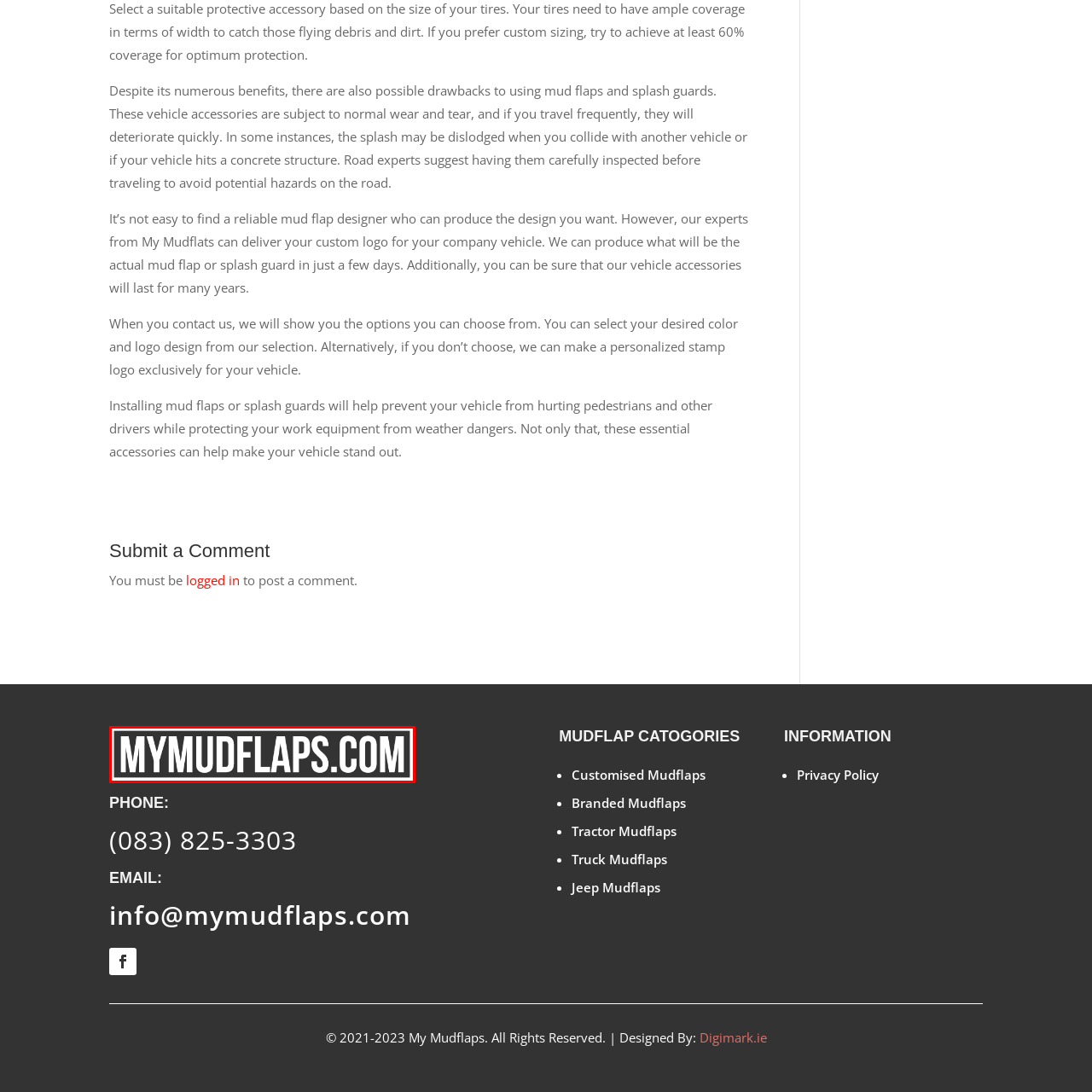What is the tone conveyed by MyMudflaps.com's branding?
Take a close look at the image highlighted by the red bounding box and answer the question thoroughly based on the details you see.

The caption describes the logo design as bold and clear, emphasizing the brand's identity, and states that the branding effectively conveys professionalism and reliability, which suggests that the tone of MyMudflaps.com's branding is professional and reliable.